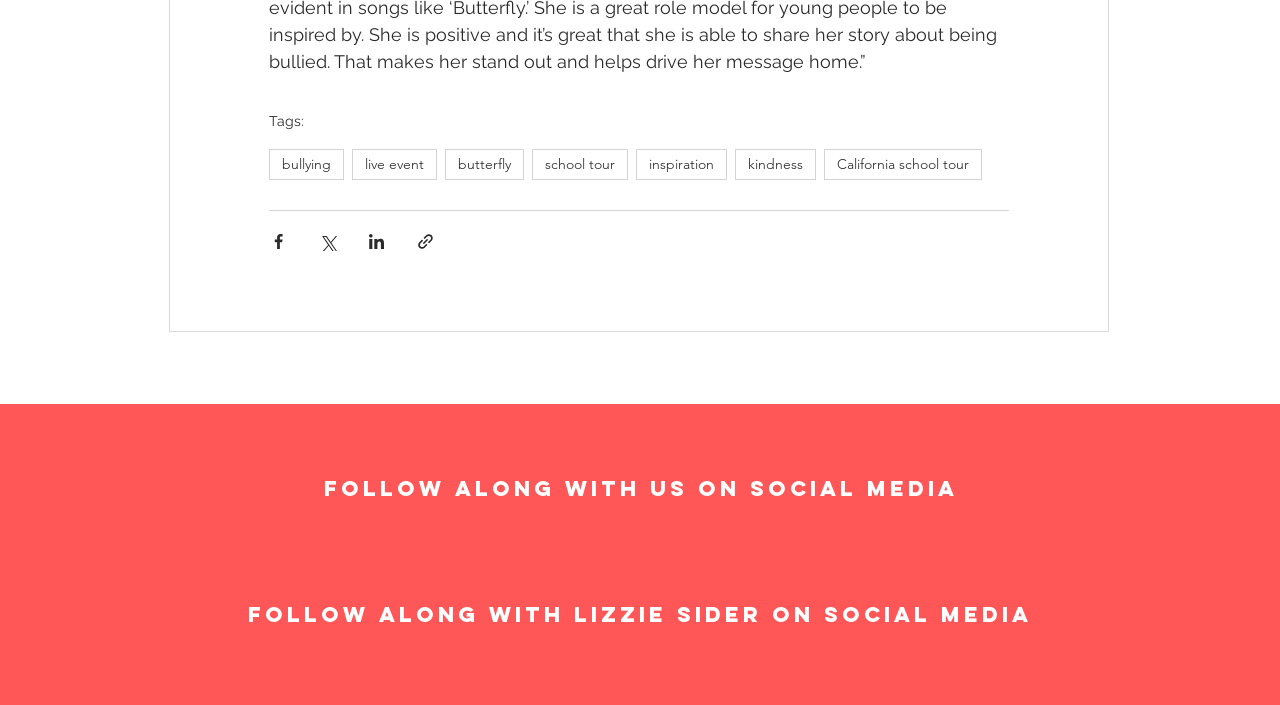Identify and provide the bounding box for the element described by: "aria-label="Facebook"".

[0.37, 0.925, 0.402, 0.984]